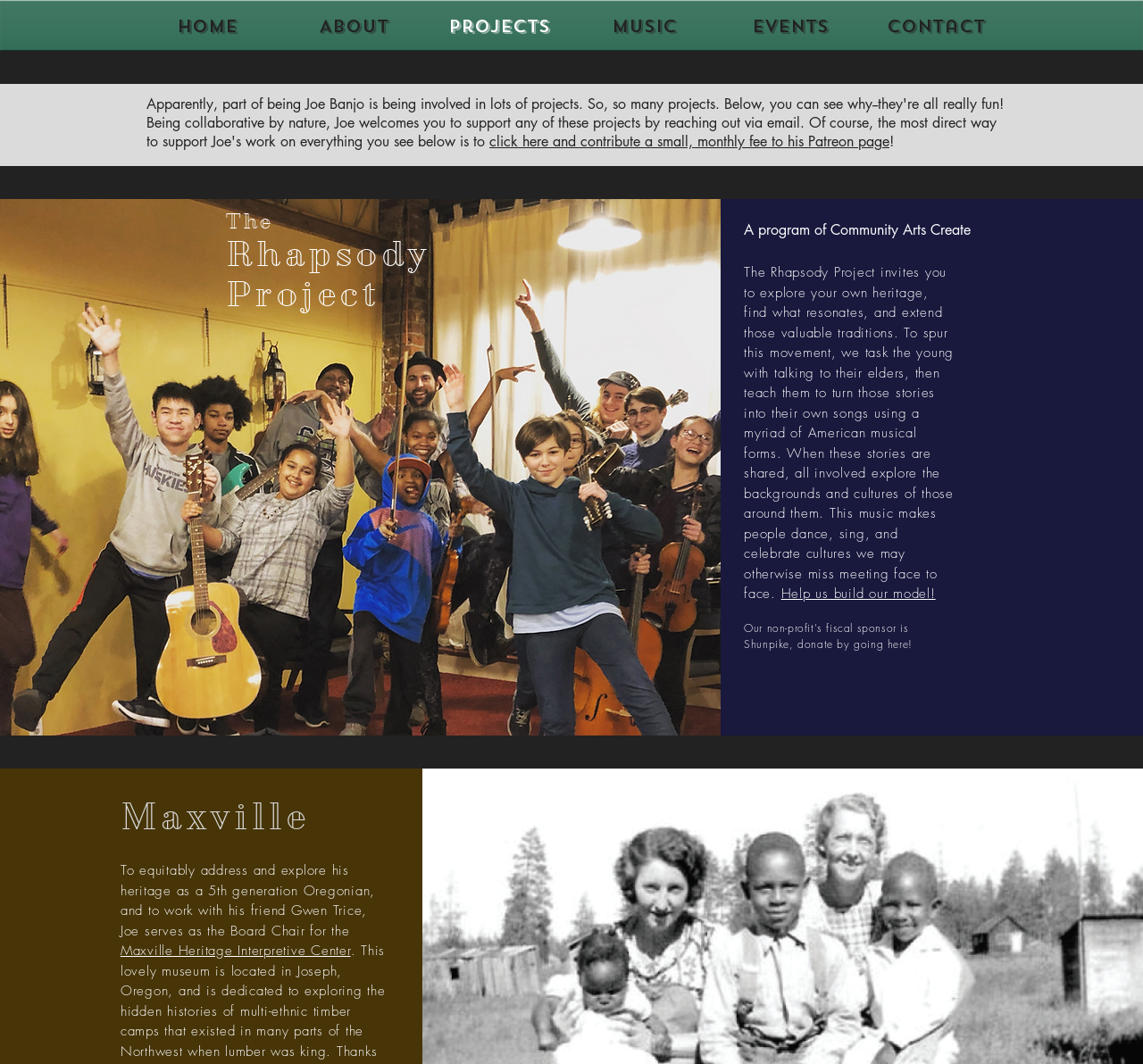Provide a brief response to the question below using one word or phrase:
What is the name of the project that invites people to explore their heritage?

The Rhapsody Project